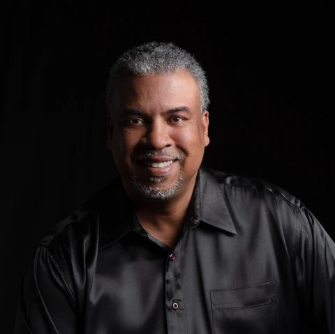Please provide a comprehensive response to the question below by analyzing the image: 
How many sons does Geary have?

According to the caption, Geary is a proud father of three sons who have all earned full-ride academic scholarships, demonstrating his commitment to helping young people achieve their educational dreams.